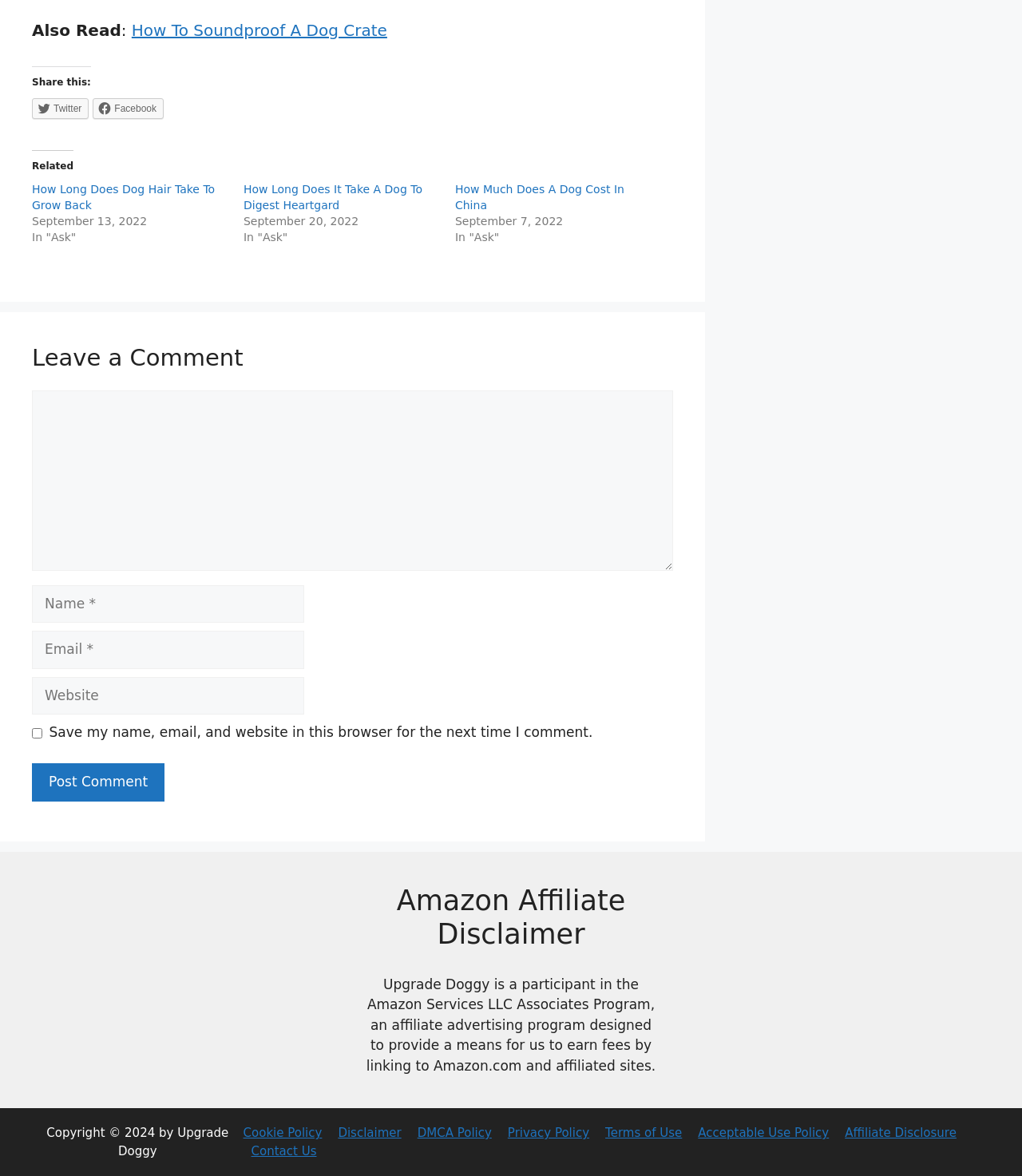Analyze the image and answer the question with as much detail as possible: 
What is the purpose of the 'Leave a Comment' section?

The 'Leave a Comment' section is a form that allows users to input their name, email, website, and comment, and then submit it. This suggests that the purpose of this section is to allow users to leave a comment on the webpage.